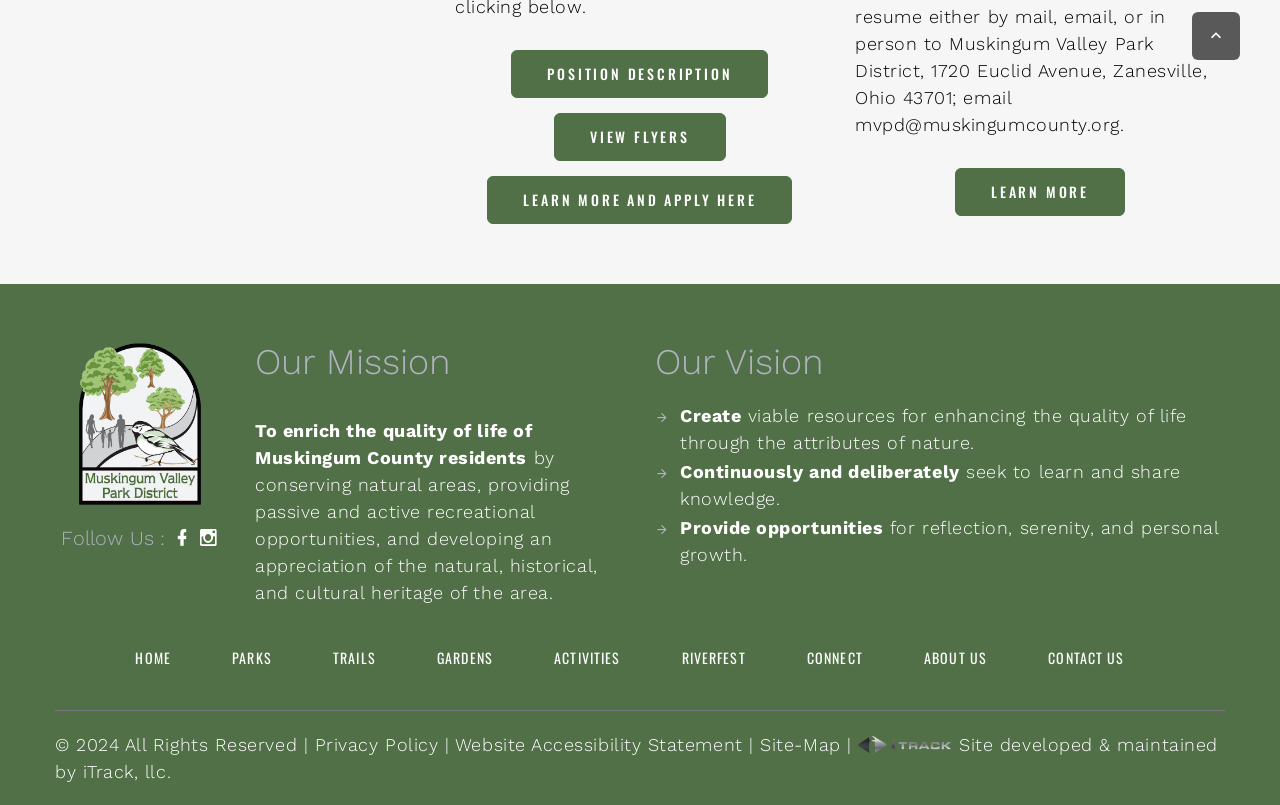What is the mission of Muskingum Valley Park District?
Please provide a single word or phrase in response based on the screenshot.

To enrich quality of life